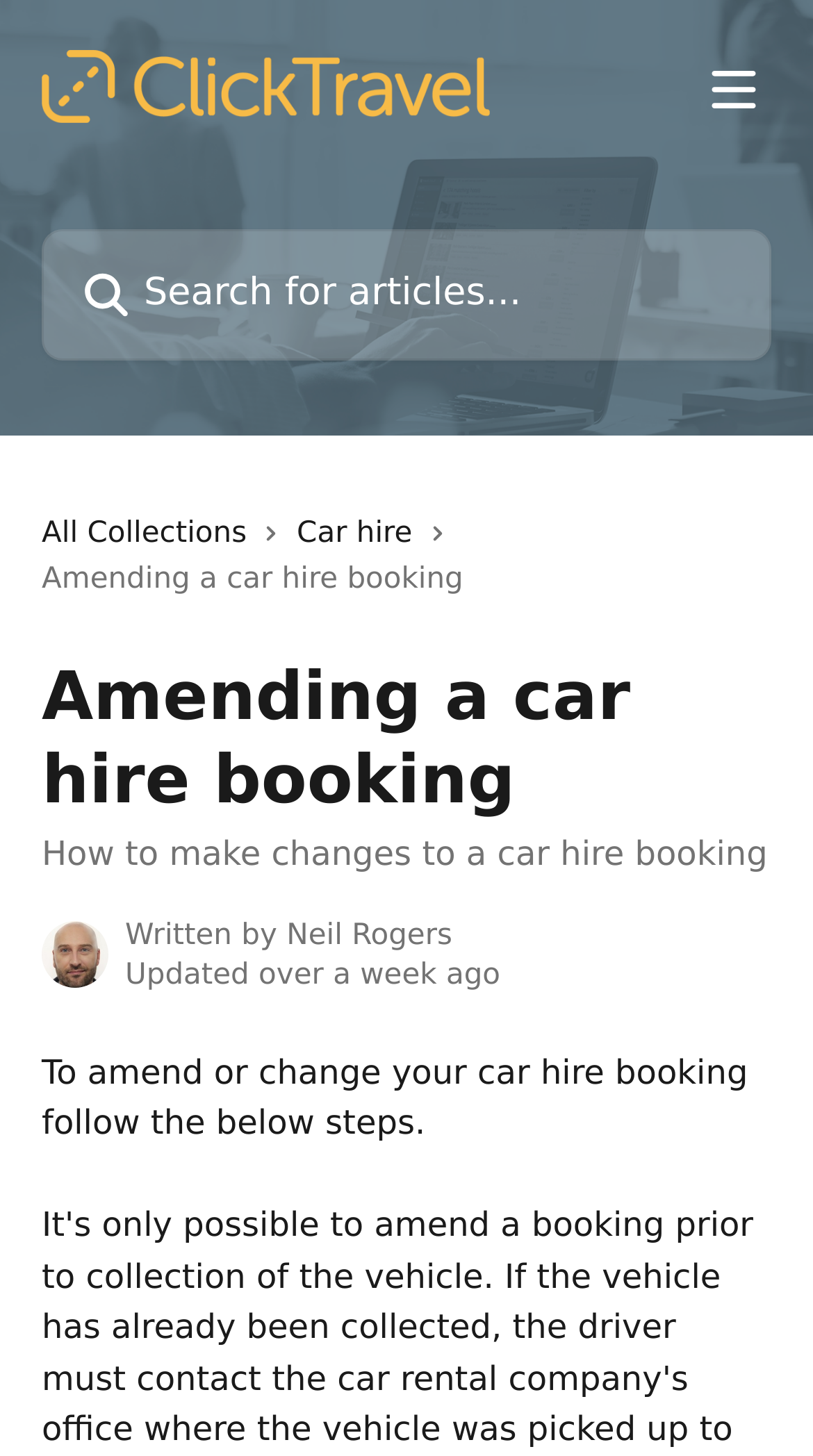Based on the description "parent_node: 01 Aug", find the bounding box of the specified UI element.

None